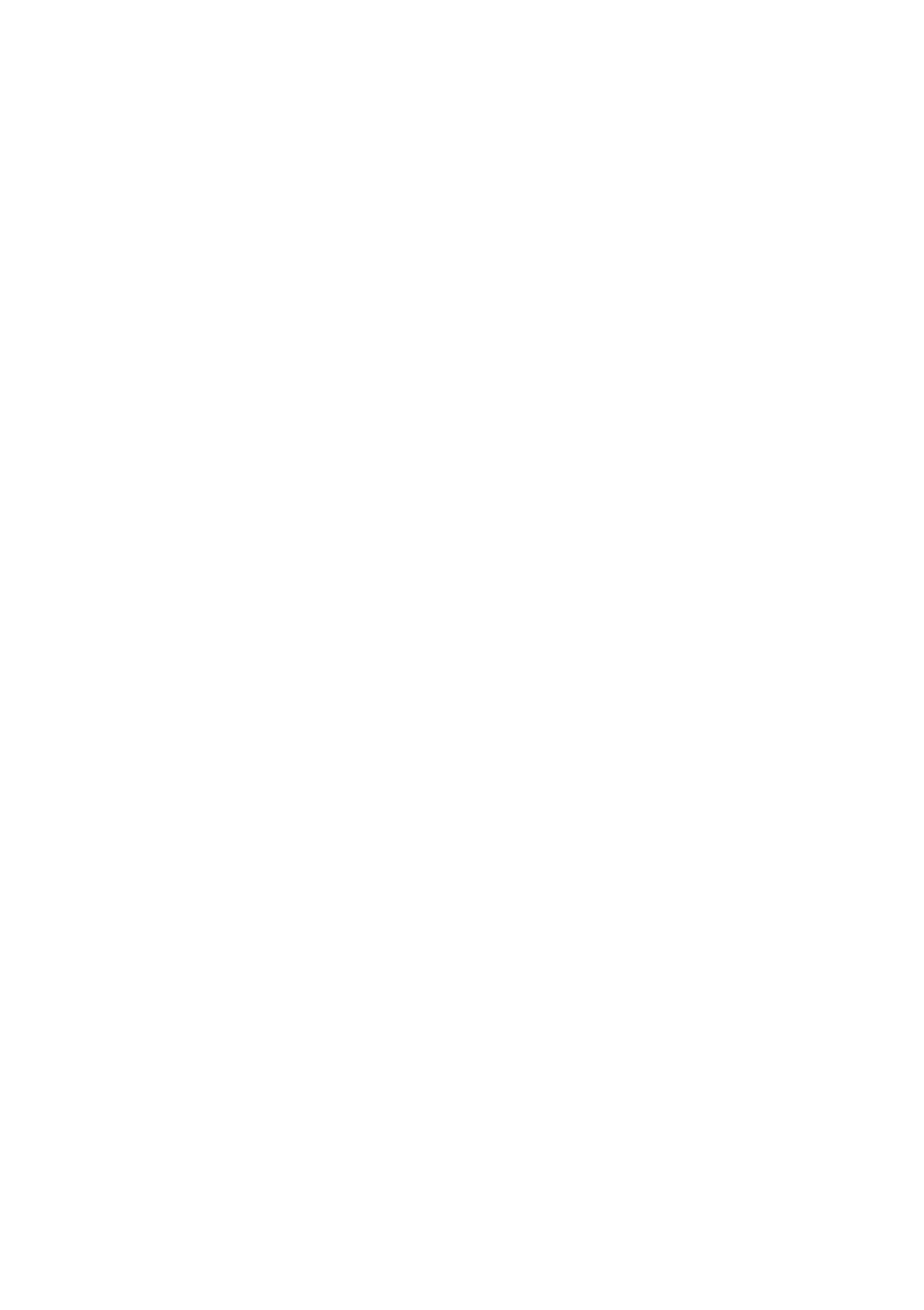What is the registration number of Colne Valley Help?
Answer the question with just one word or phrase using the image.

1202732